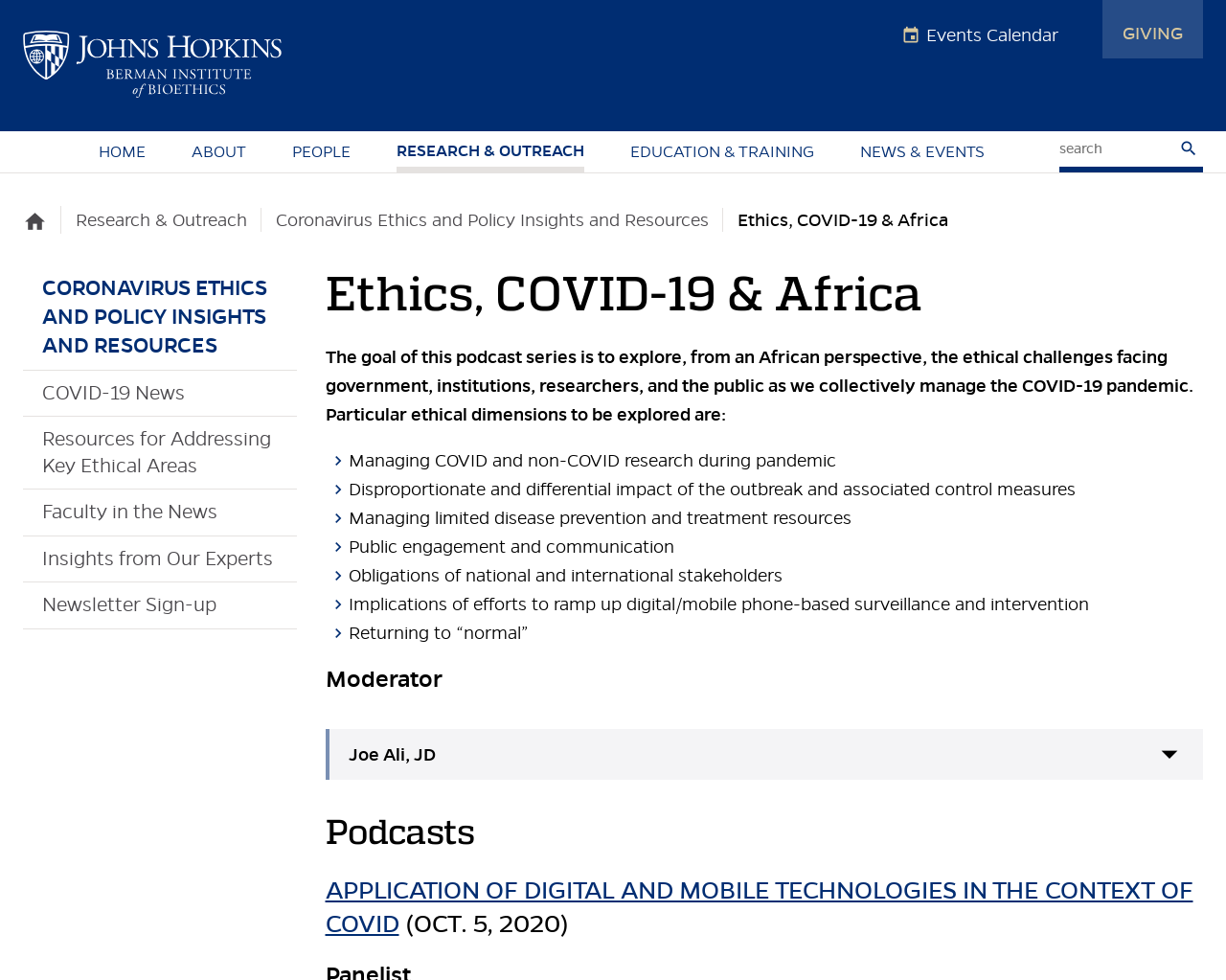Please determine the bounding box coordinates of the clickable area required to carry out the following instruction: "Click on the moderator's name". The coordinates must be four float numbers between 0 and 1, represented as [left, top, right, bottom].

[0.265, 0.744, 0.981, 0.796]